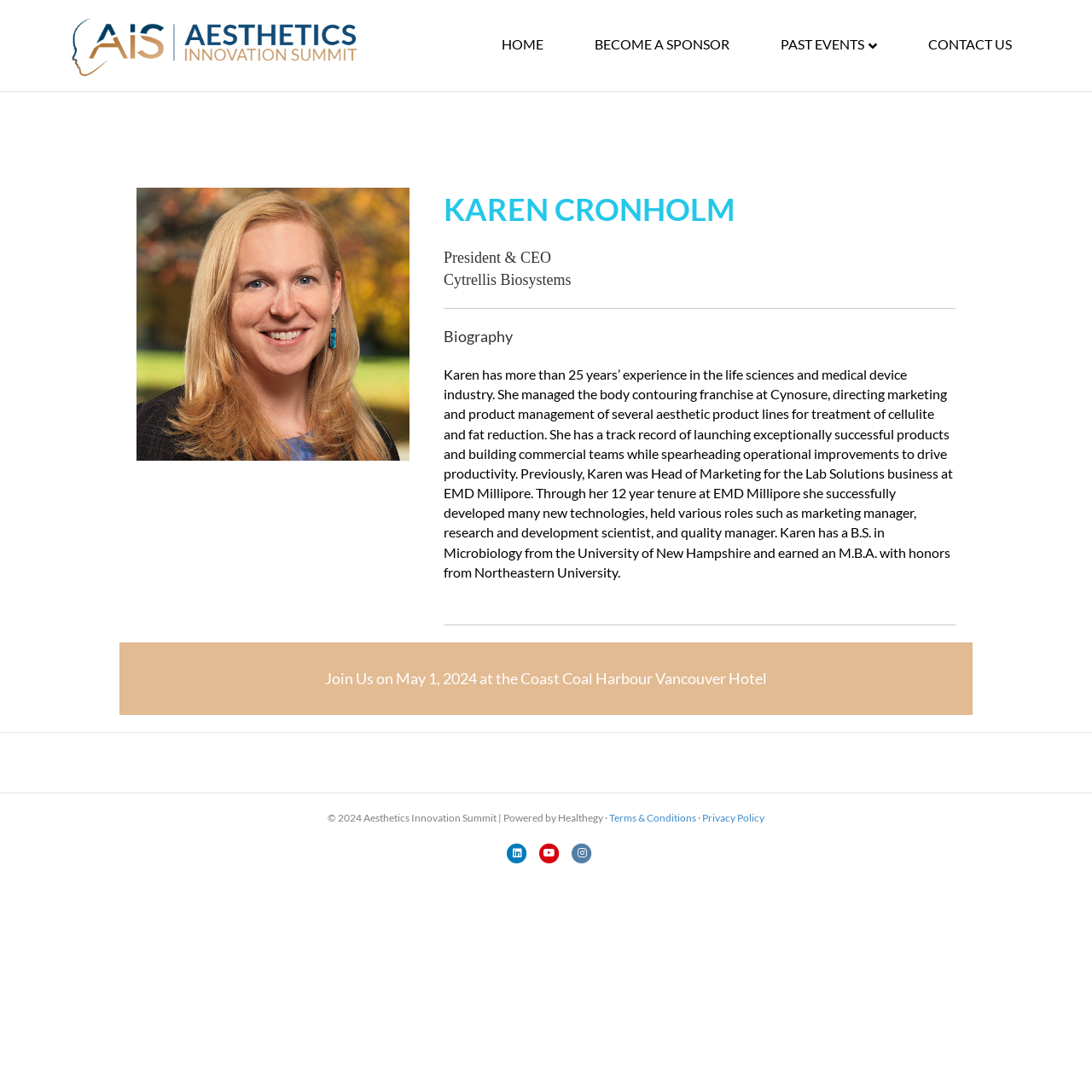Refer to the screenshot and give an in-depth answer to this question: What is the event mentioned on the webpage?

The webpage has a link 'AESTHETICS INNOVATION SUMMIT' and a heading 'Join Us on May 1, 2024 at the Coast Coal Harbour Vancouver Hotel', indicating that the event mentioned on the webpage is the Aesthetics Innovation Summit.